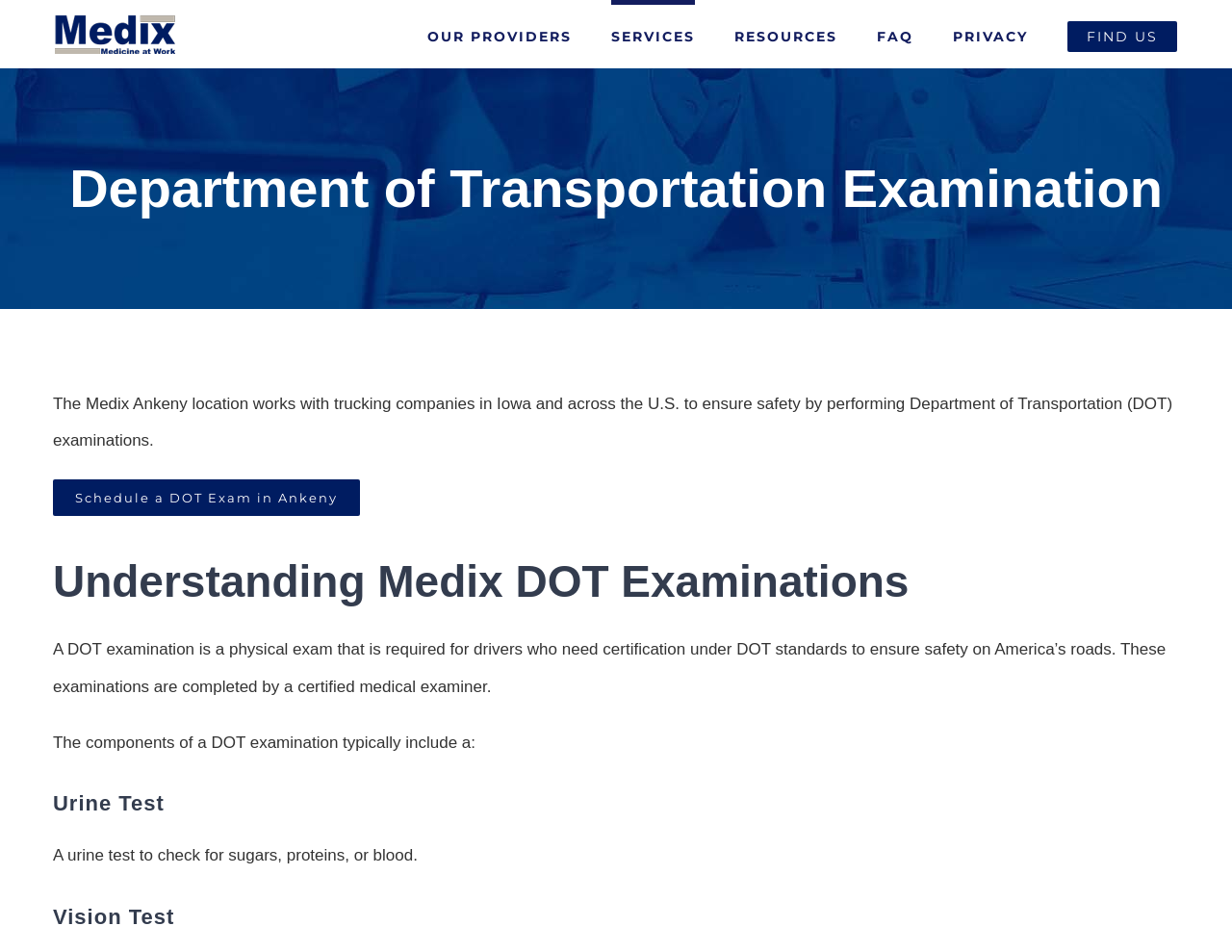Consider the image and give a detailed and elaborate answer to the question: 
What type of companies does Medix Ankeny work with?

I found the answer by reading the text at the top of the webpage, which states that Medix Ankeny works with trucking companies in Iowa and across the U.S. to ensure safety by performing Department of Transportation (DOT) examinations.